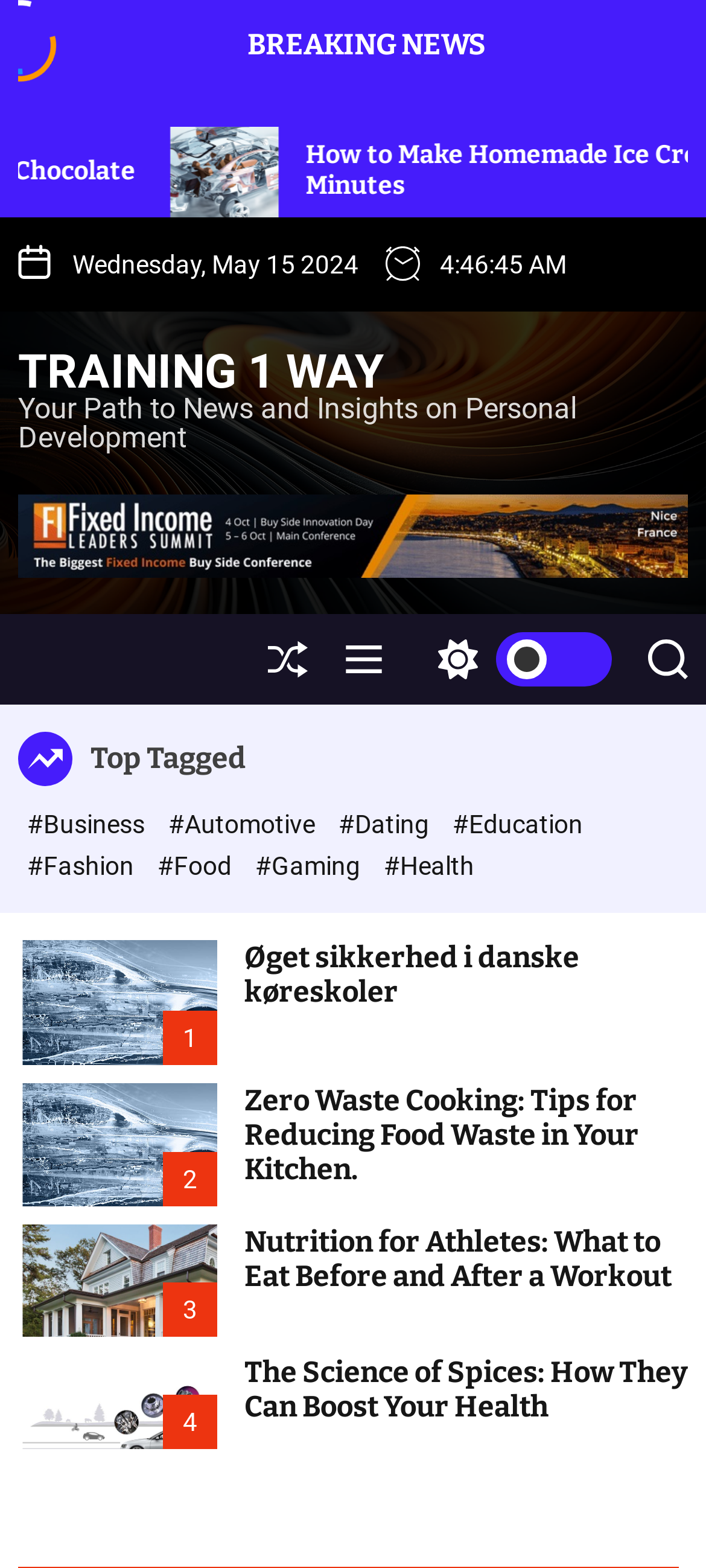Determine the bounding box for the described HTML element: "Talking Points Memo". Ensure the coordinates are four float numbers between 0 and 1 in the format [left, top, right, bottom].

None